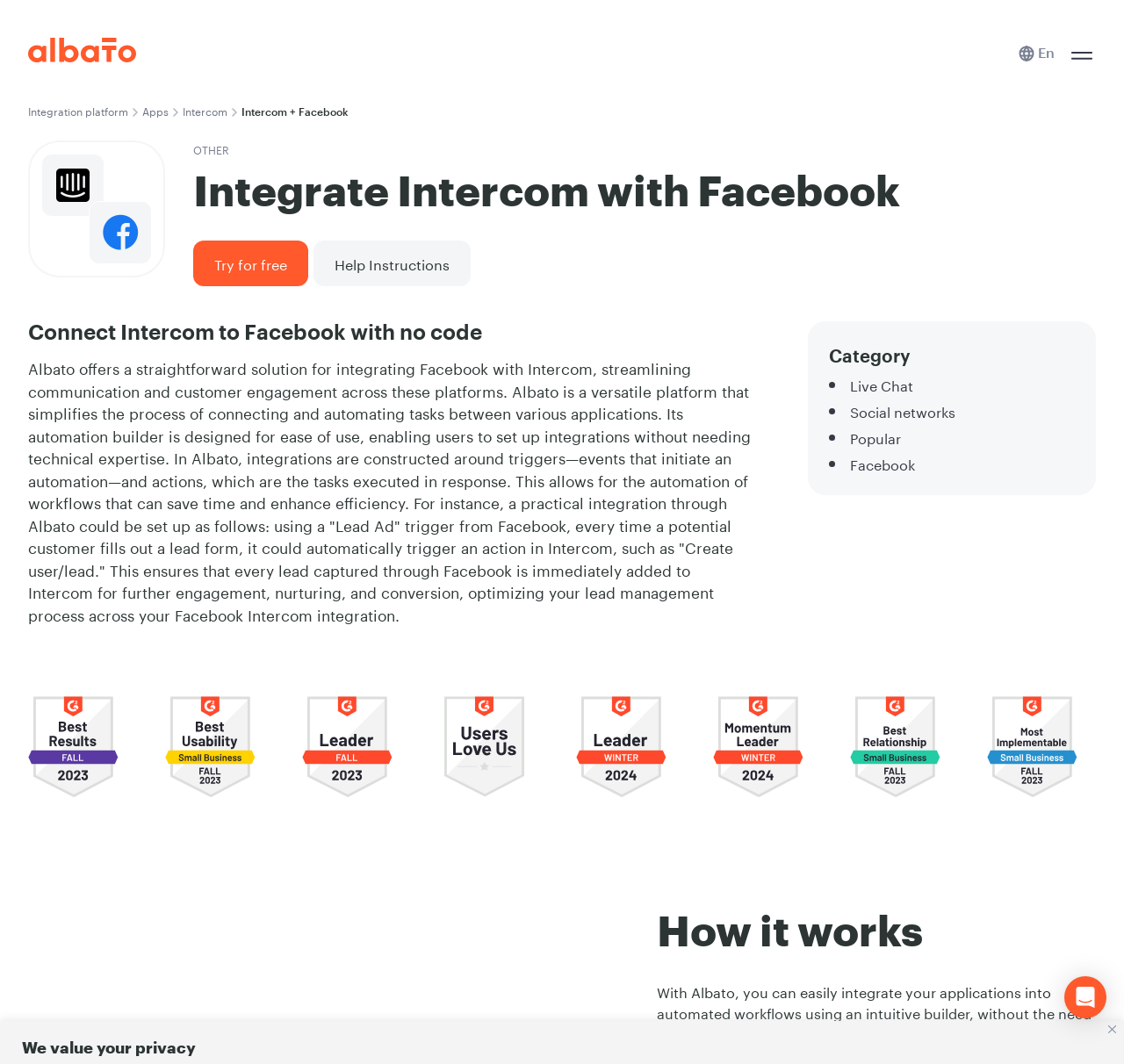Please locate the bounding box coordinates of the element that should be clicked to achieve the given instruction: "Click the 'Help Instructions' link".

[0.298, 0.237, 0.4, 0.257]